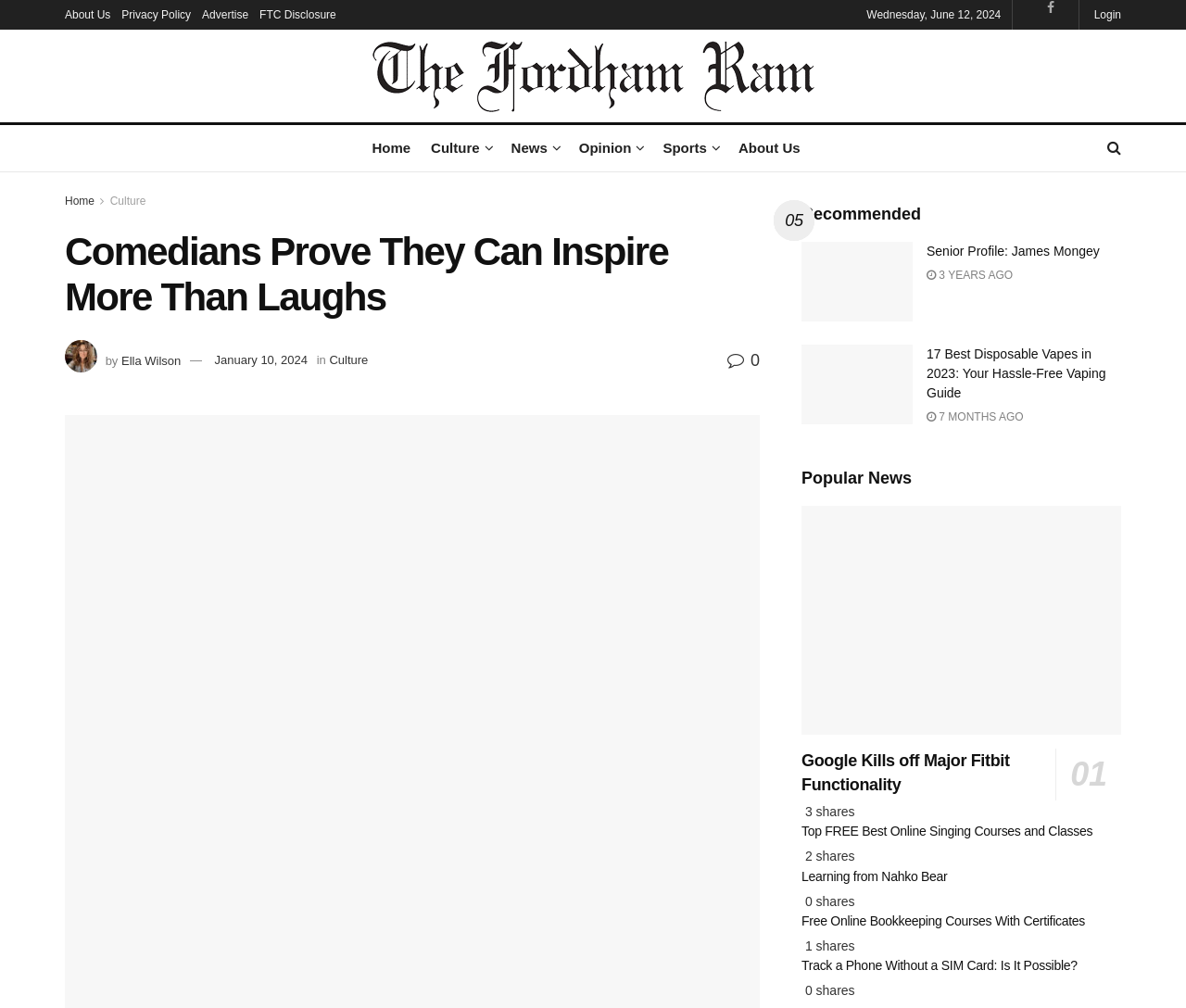Find the bounding box coordinates of the element to click in order to complete the given instruction: "View the recommended article 'Senior Profile: James Mongey'."

[0.676, 0.24, 0.77, 0.319]